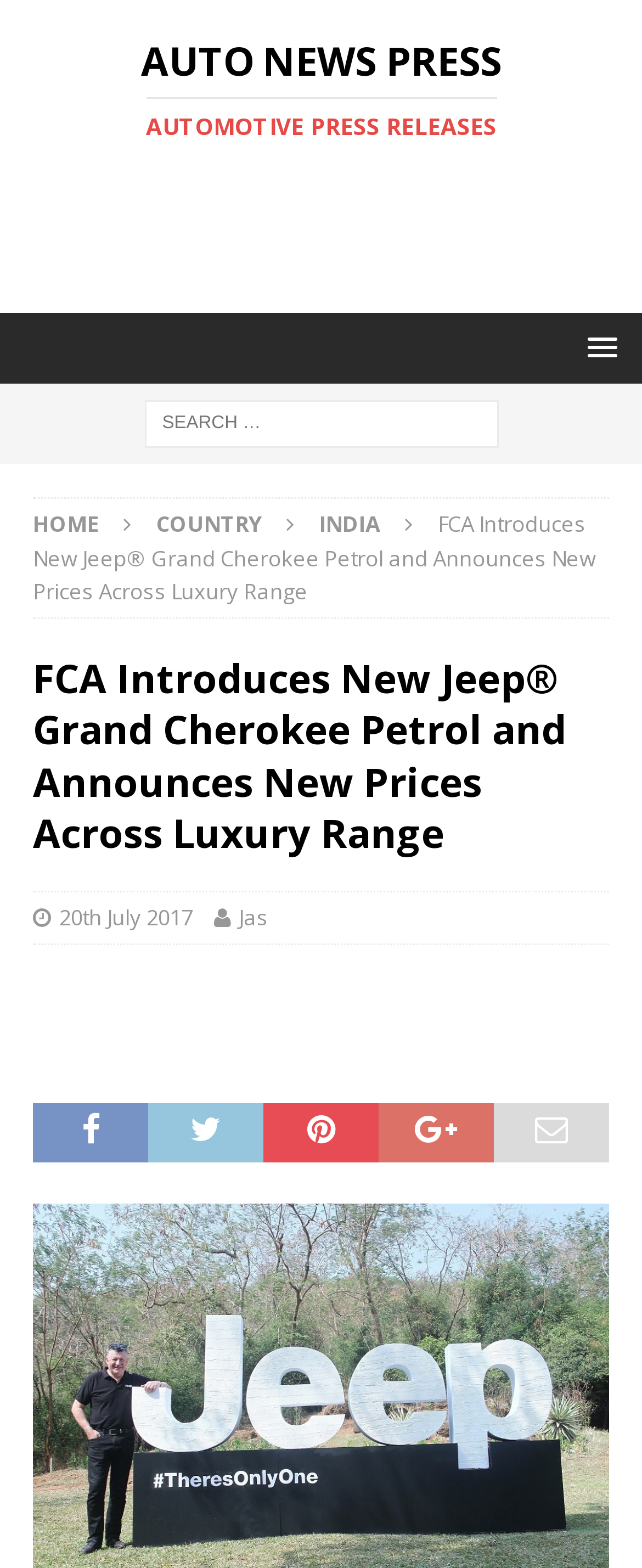Identify the bounding box coordinates necessary to click and complete the given instruction: "View automotive press releases".

[0.227, 0.062, 0.773, 0.088]